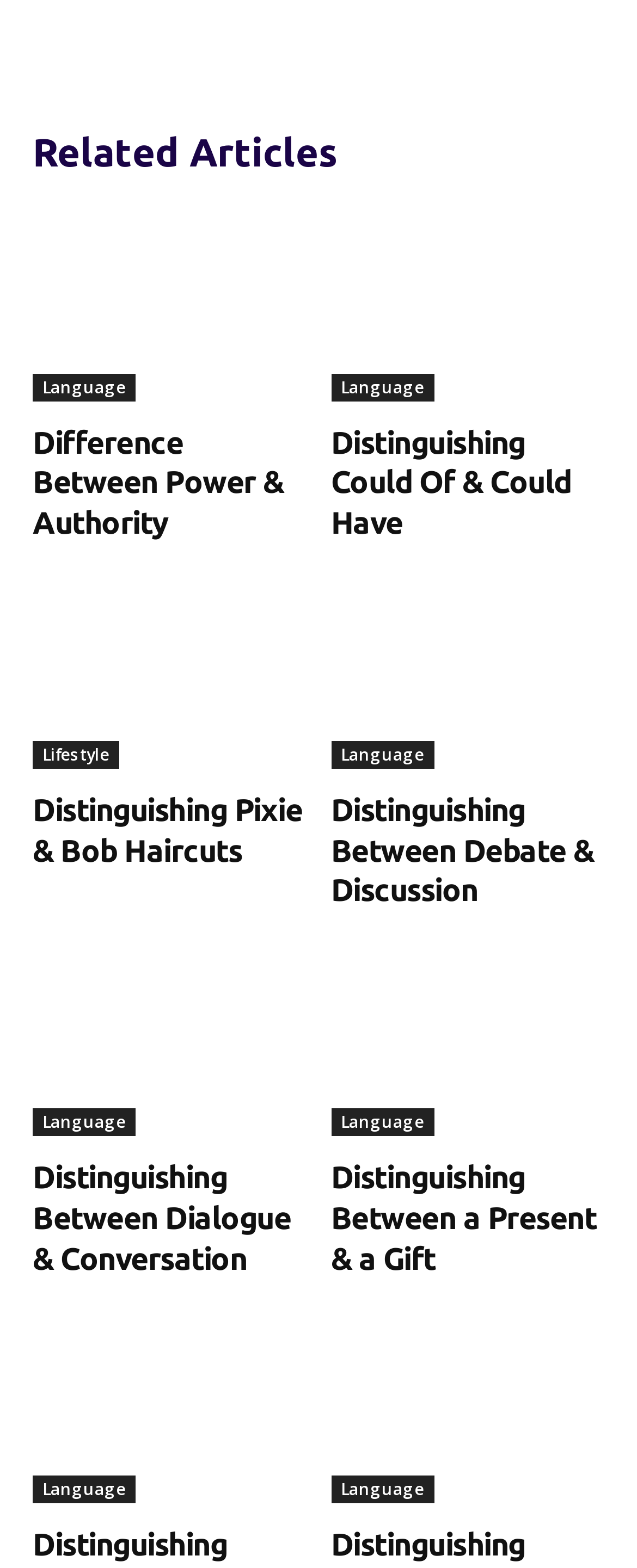Find the bounding box coordinates for the HTML element specified by: "title="Difference Between Power & Authority"".

[0.051, 0.134, 0.481, 0.256]